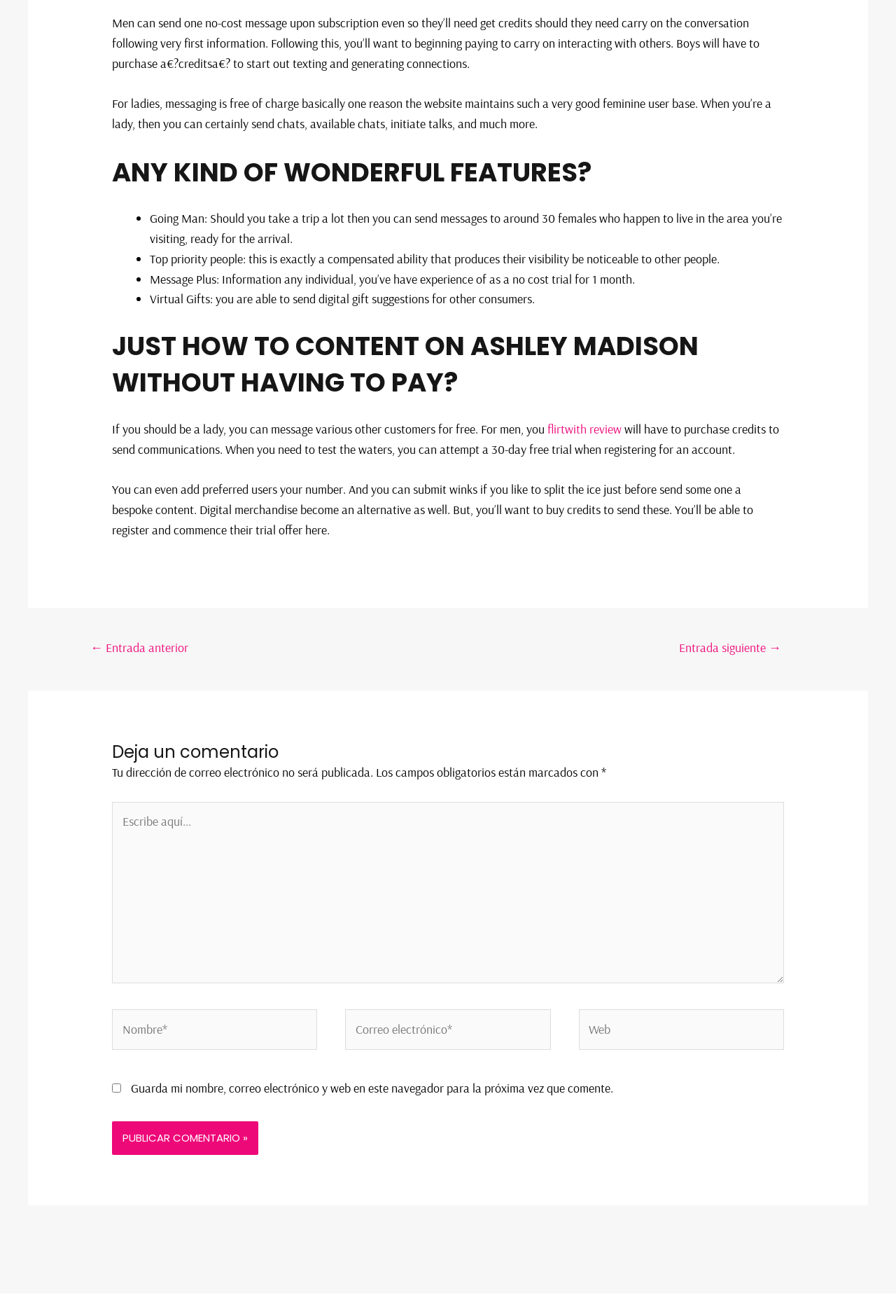Find the bounding box coordinates of the clickable region needed to perform the following instruction: "Click on the 'Politics' link". The coordinates should be provided as four float numbers between 0 and 1, i.e., [left, top, right, bottom].

None